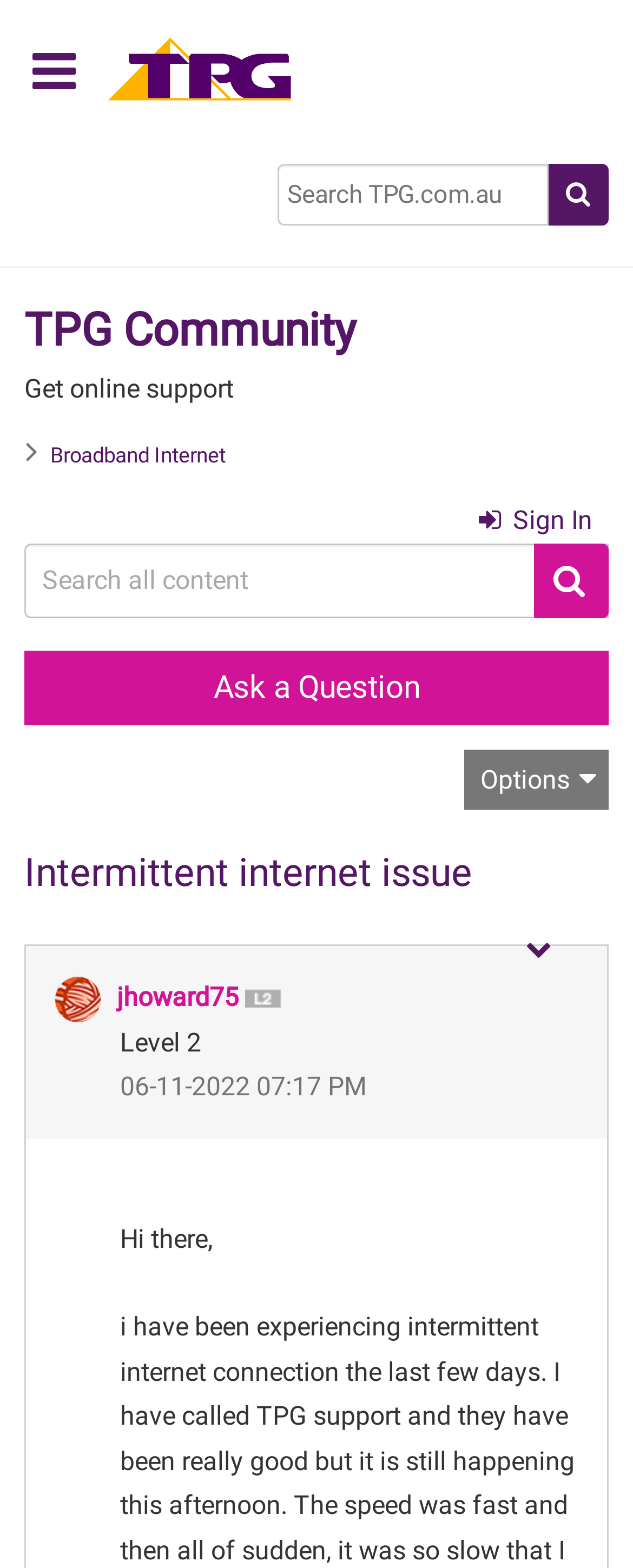Based on the image, give a detailed response to the question: What is the date of the current post?

I found the answer by looking at the static text element with the text '‎06-11-2022' which is located next to the 'Posted on' text.